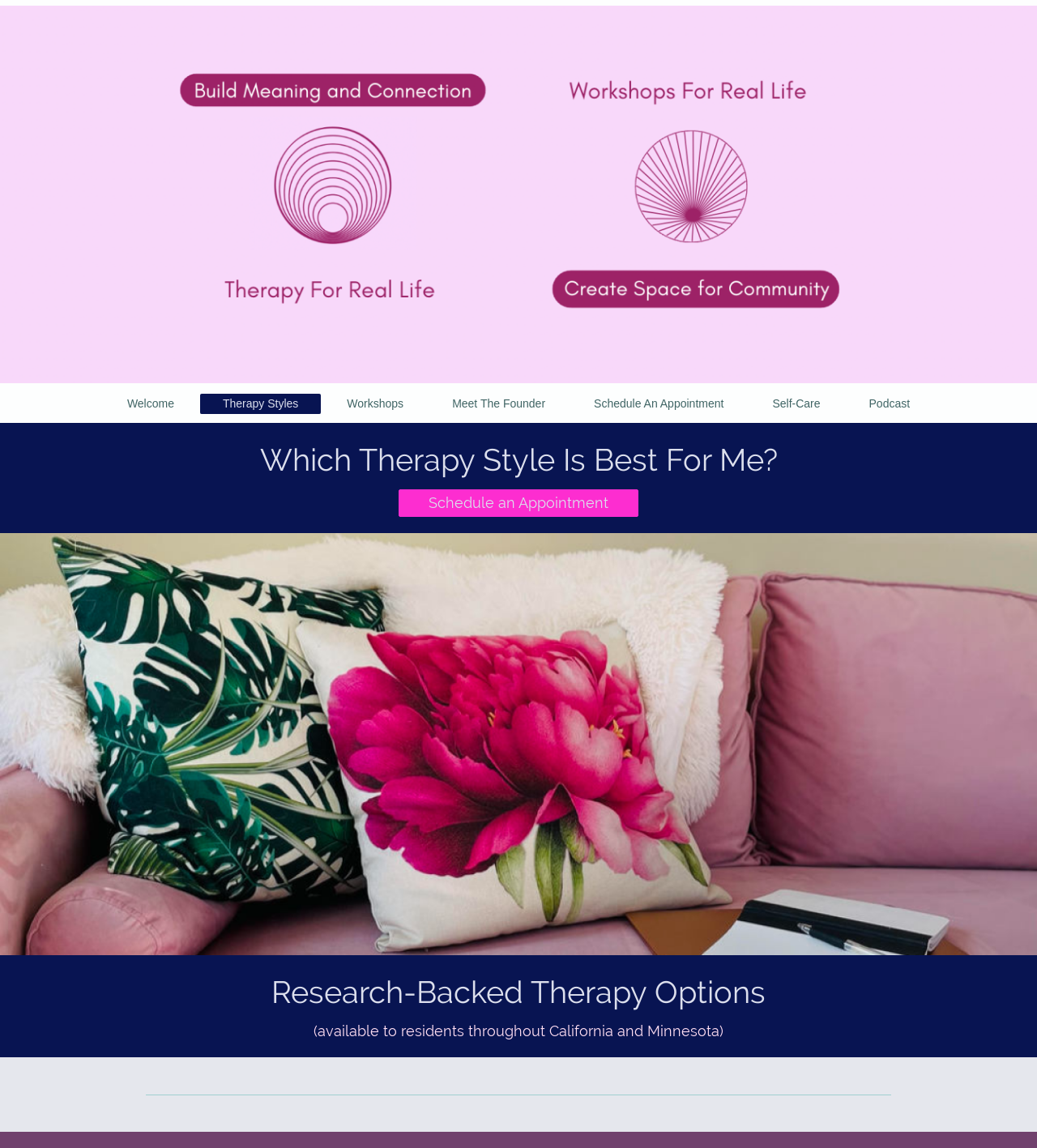Please analyze the image and give a detailed answer to the question:
How can I schedule an appointment?

I noticed that there are two links on the webpage with the text 'Schedule an Appointment'. One is in the main navigation menu and the other is in a section below. This suggests that users can click on either of these links to schedule an appointment.